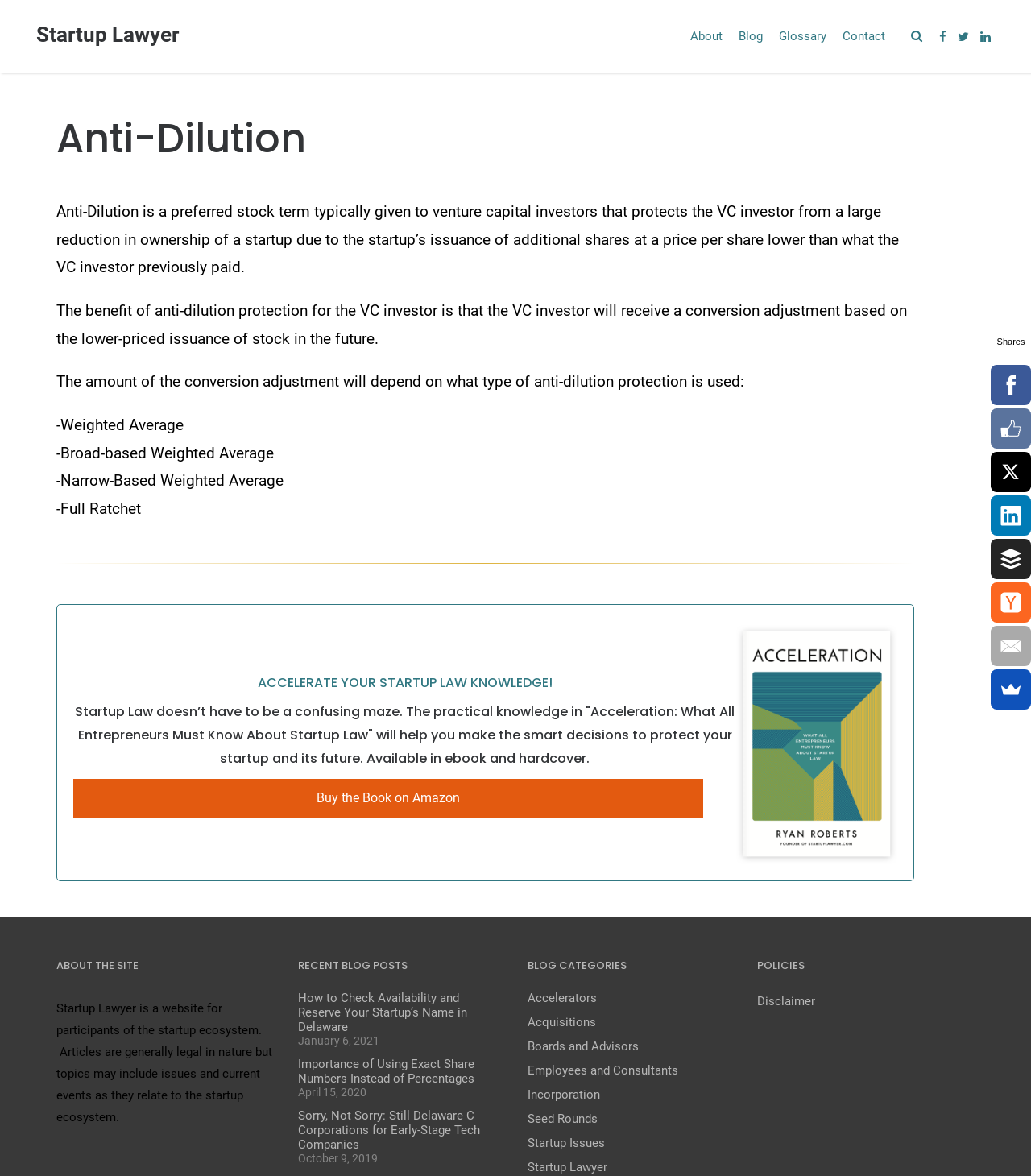Please give a concise answer to this question using a single word or phrase: 
What is the main topic of the webpage?

Startup Lawyer